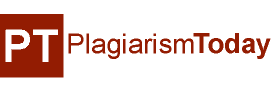What is the color of the stylized letters 'PT'?
Using the visual information, reply with a single word or short phrase.

Reddish-brown